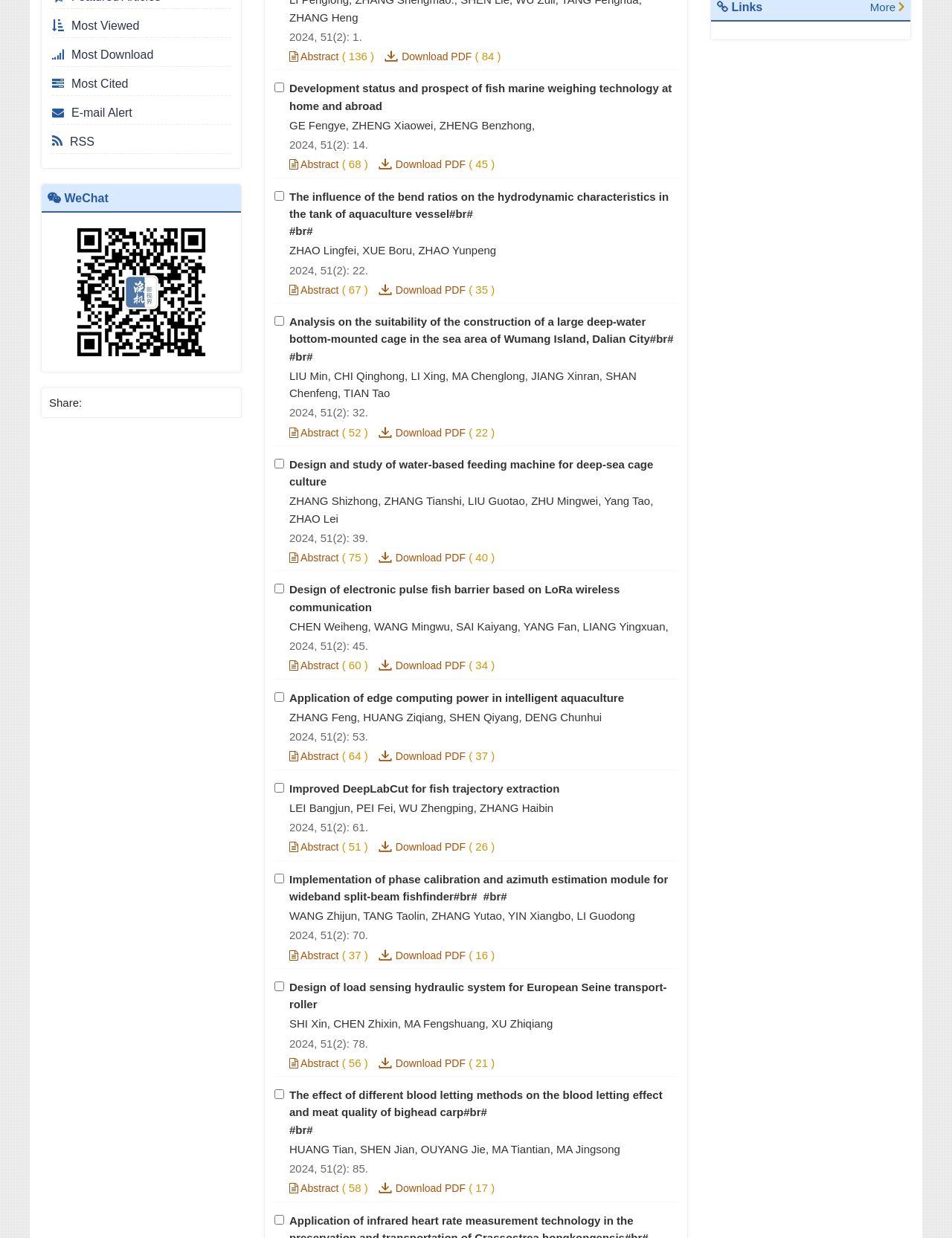From the webpage screenshot, identify the region described by Download PDF. Provide the bounding box coordinates as (top-left x, top-left y, bottom-right x, bottom-right y), with each value being a floating point number between 0 and 1.

[0.398, 0.344, 0.489, 0.355]